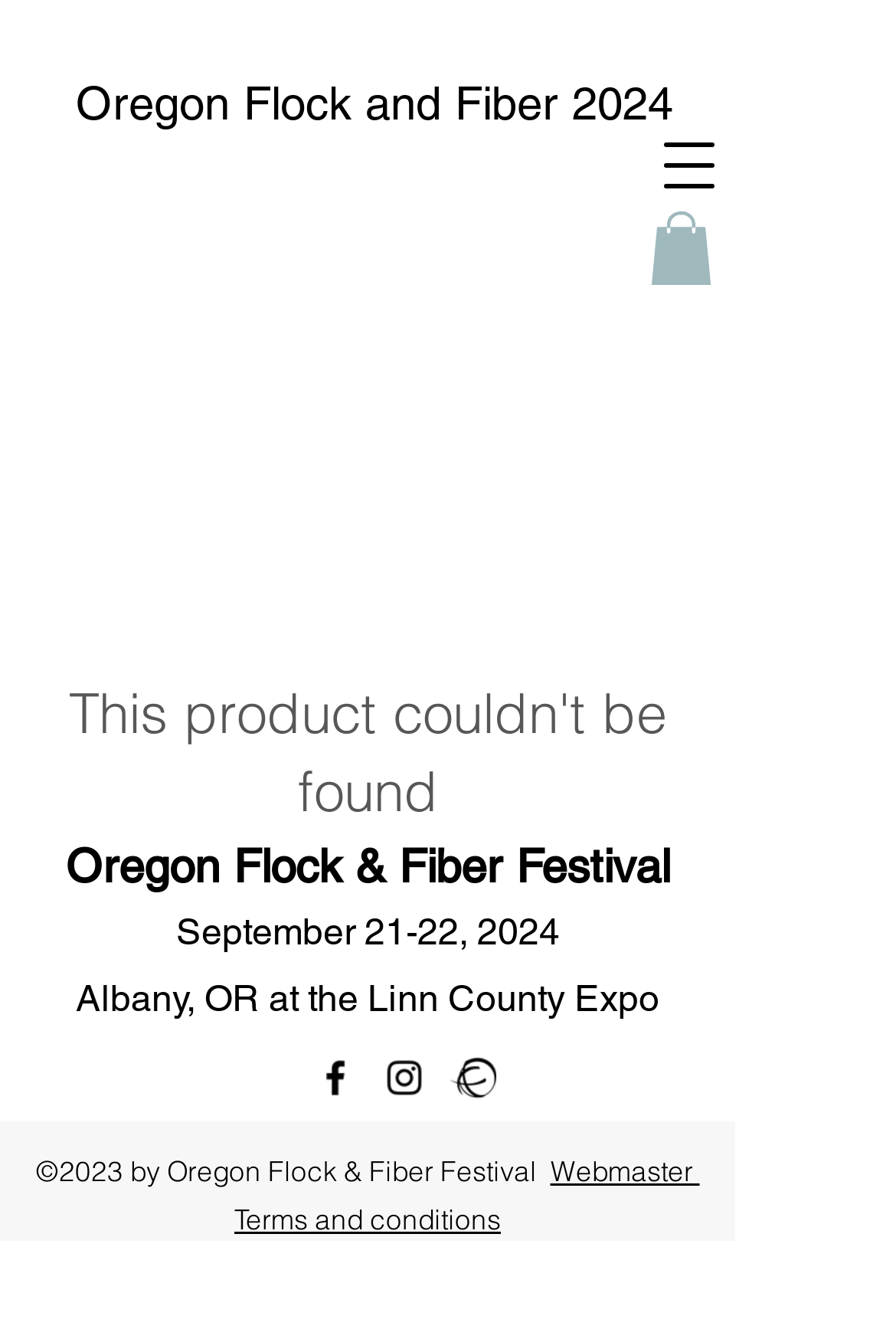Provide the bounding box coordinates of the UI element this sentence describes: "Terms and conditions".

[0.262, 0.912, 0.559, 0.938]